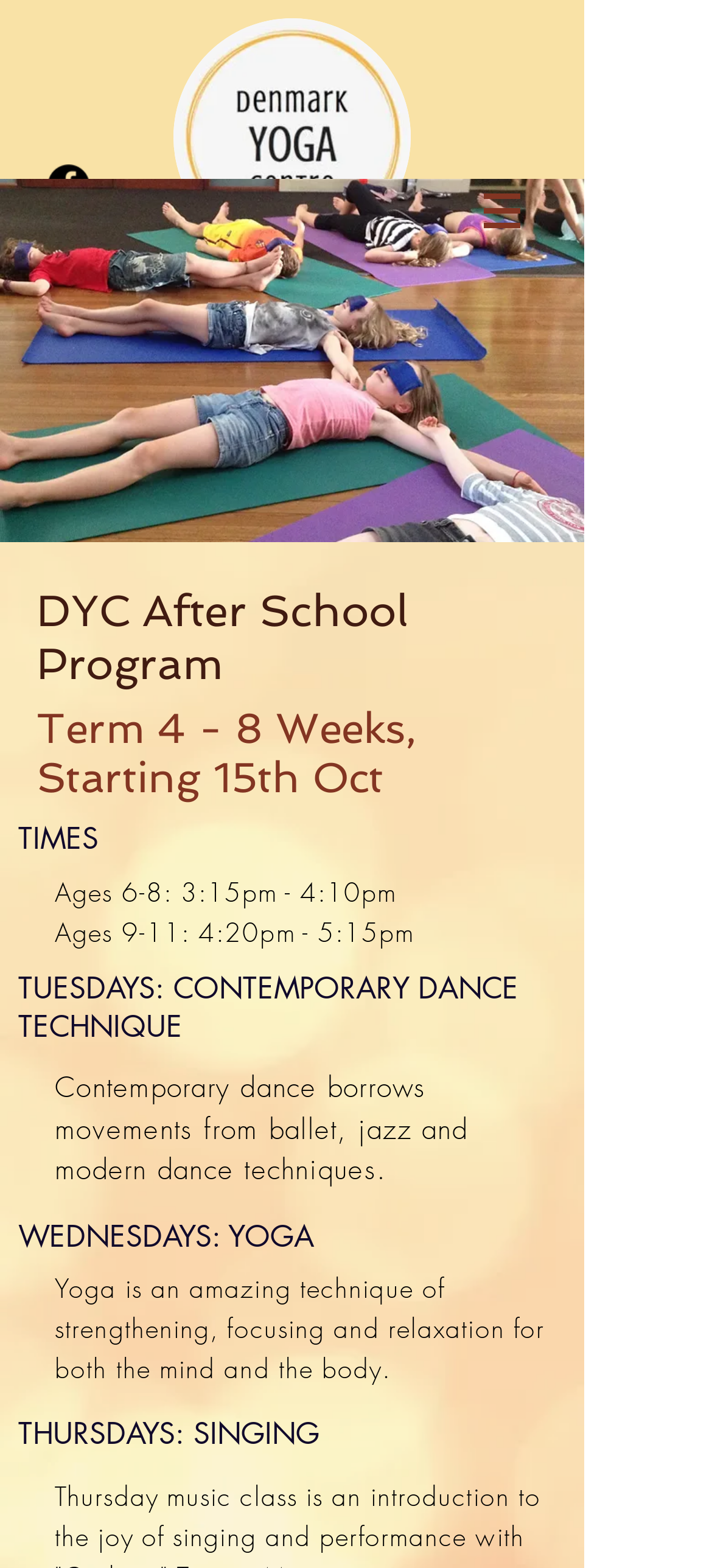Please provide a detailed answer to the question below by examining the image:
What are the age ranges for the program?

The age ranges for the program can be found in the static text elements with the text 'Ages 6-8: 3:15pm - 4:10pm' and 'Ages 9-11: 4:20pm - 5:15pm' which are located below the 'TIMES' heading.